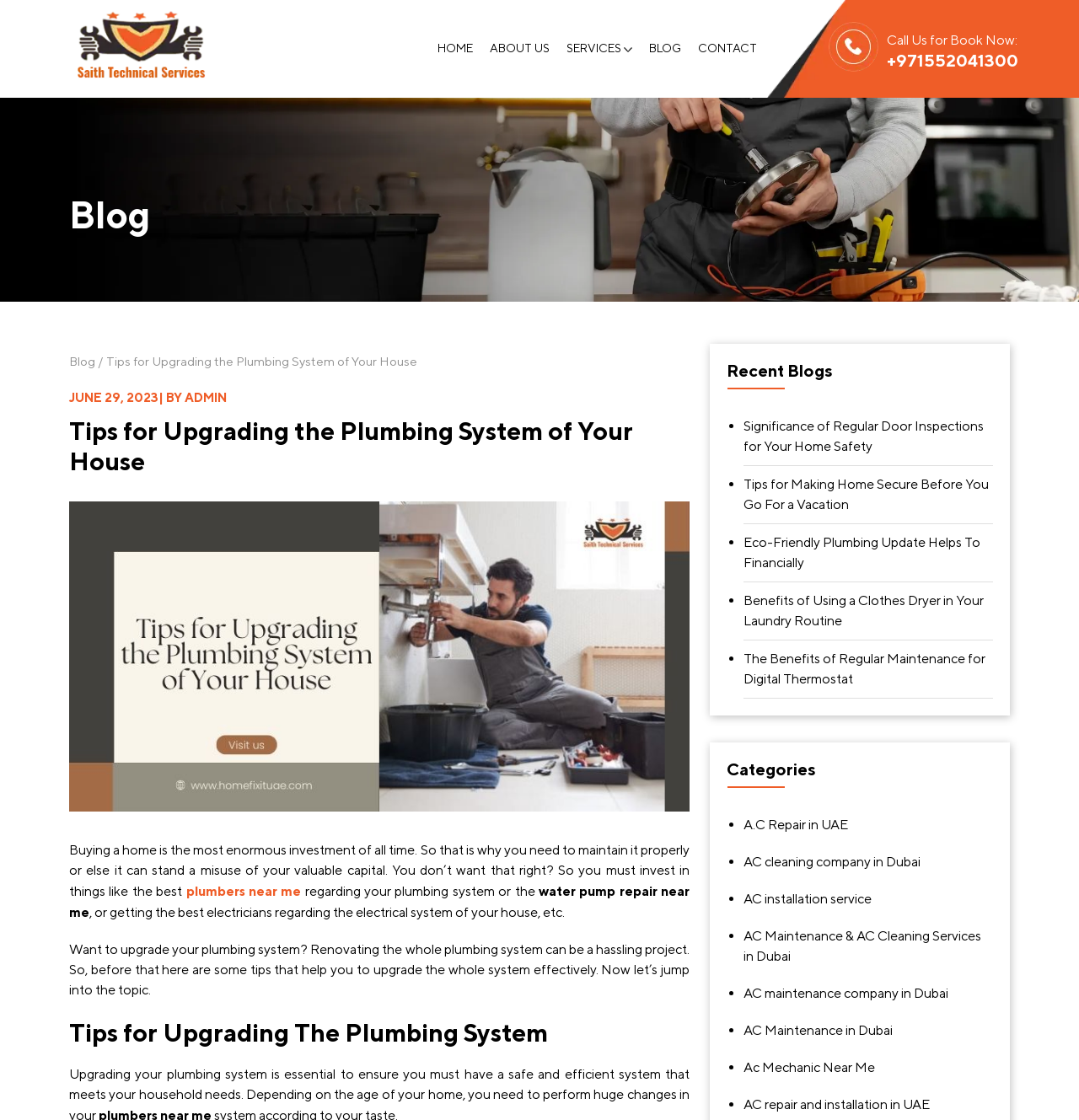Given the element description, predict the bounding box coordinates in the format (top-left x, top-left y, bottom-right x, bottom-right y). Make sure all values are between 0 and 1. Here is the element description: AC maintenance company in Dubai

[0.689, 0.87, 0.92, 0.903]